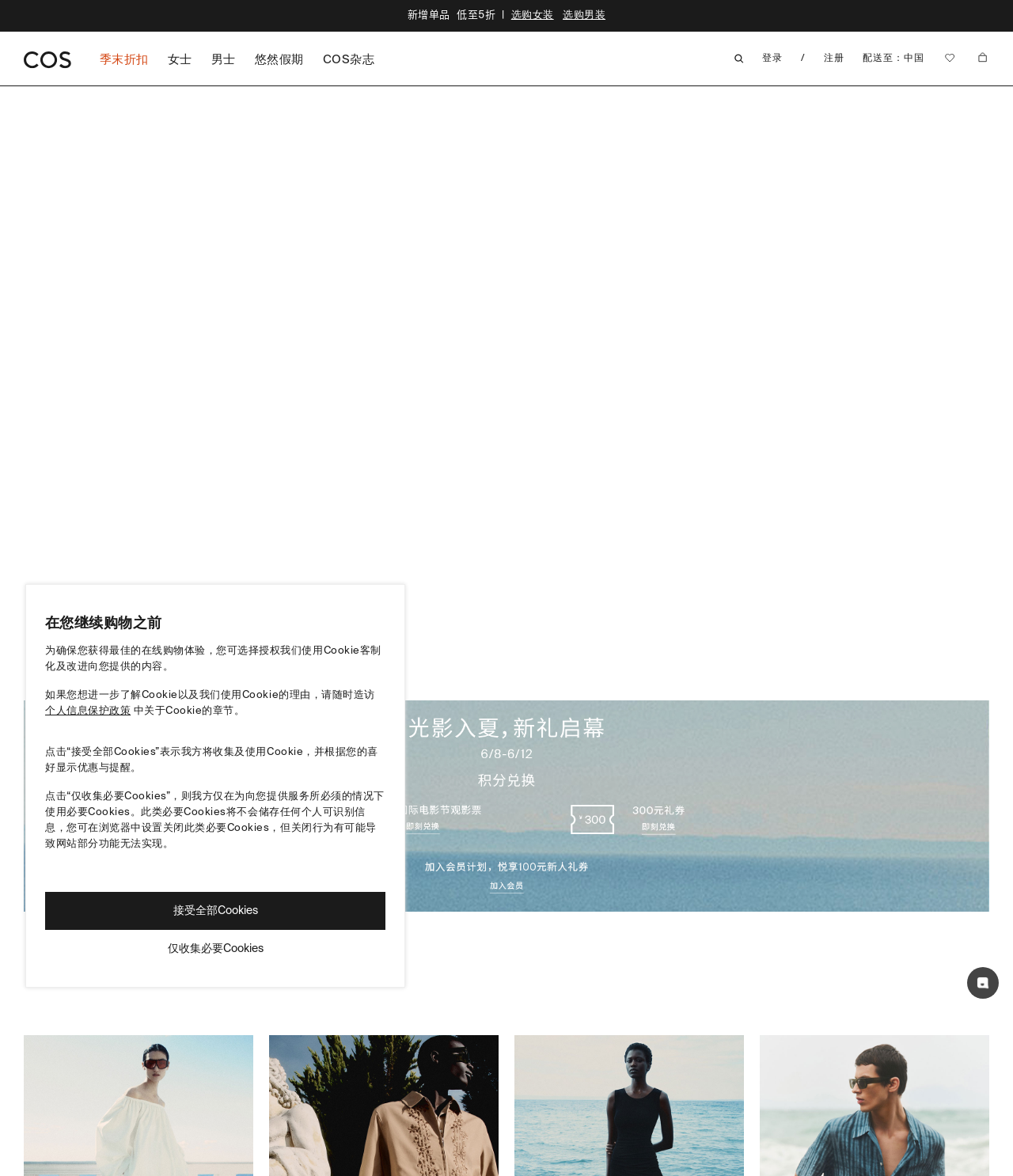Can you find the bounding box coordinates for the element that needs to be clicked to execute this instruction: "Shop men's clothing"? The coordinates should be given as four float numbers between 0 and 1, i.e., [left, top, right, bottom].

[0.556, 0.007, 0.598, 0.02]